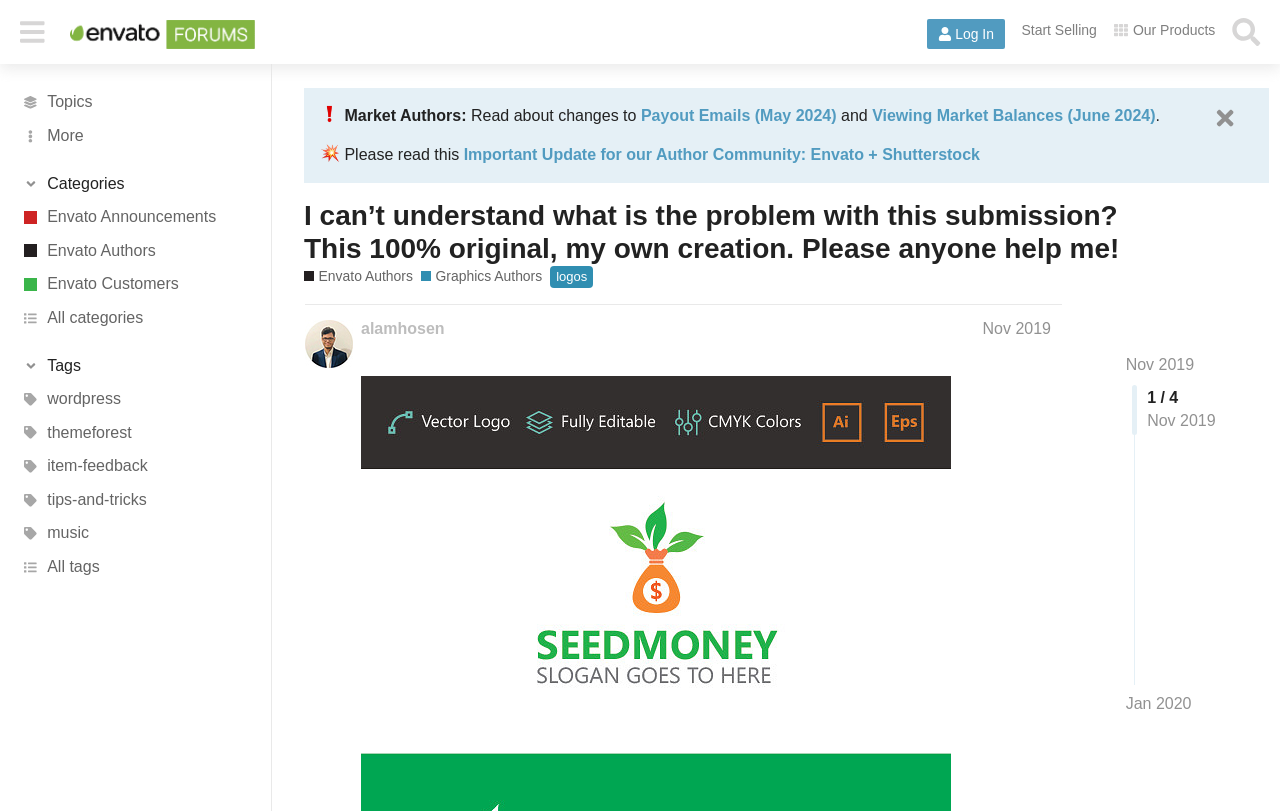What is the username of the author who posted on Nov 2019?
Using the image, elaborate on the answer with as much detail as possible.

I determined the answer by looking at the post information section, where I found a link with the text 'alamhosen Nov 2019', which suggests that the username of the author who posted on Nov 2019 is alamhosen.